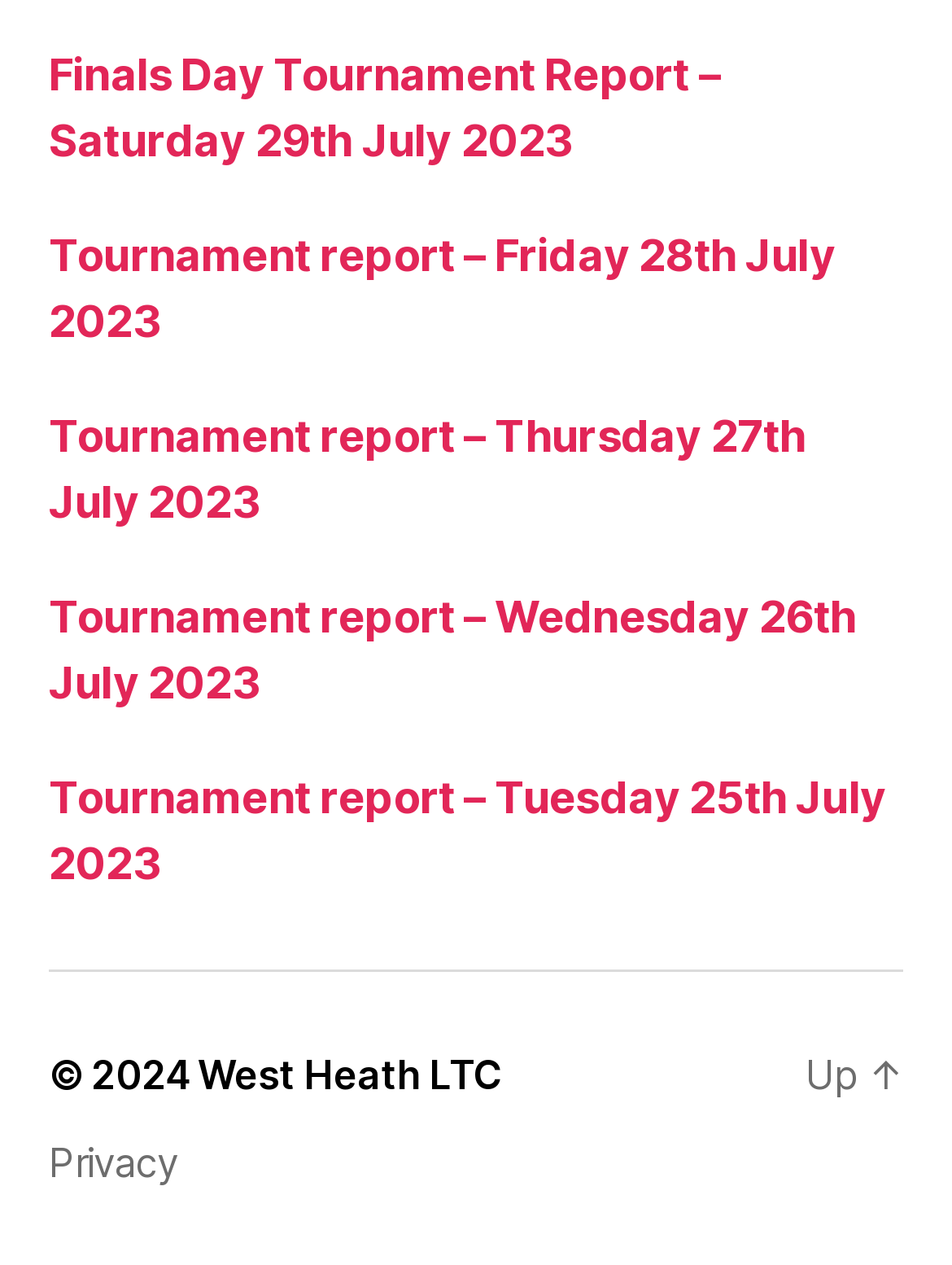What type of content is the webpage primarily about?
Utilize the image to construct a detailed and well-explained answer.

The answer can be inferred by looking at the links under the 'Recent Posts' navigation section, which are all labeled as 'Tournament report' with different dates, suggesting that the webpage is primarily about tennis tournament reports.